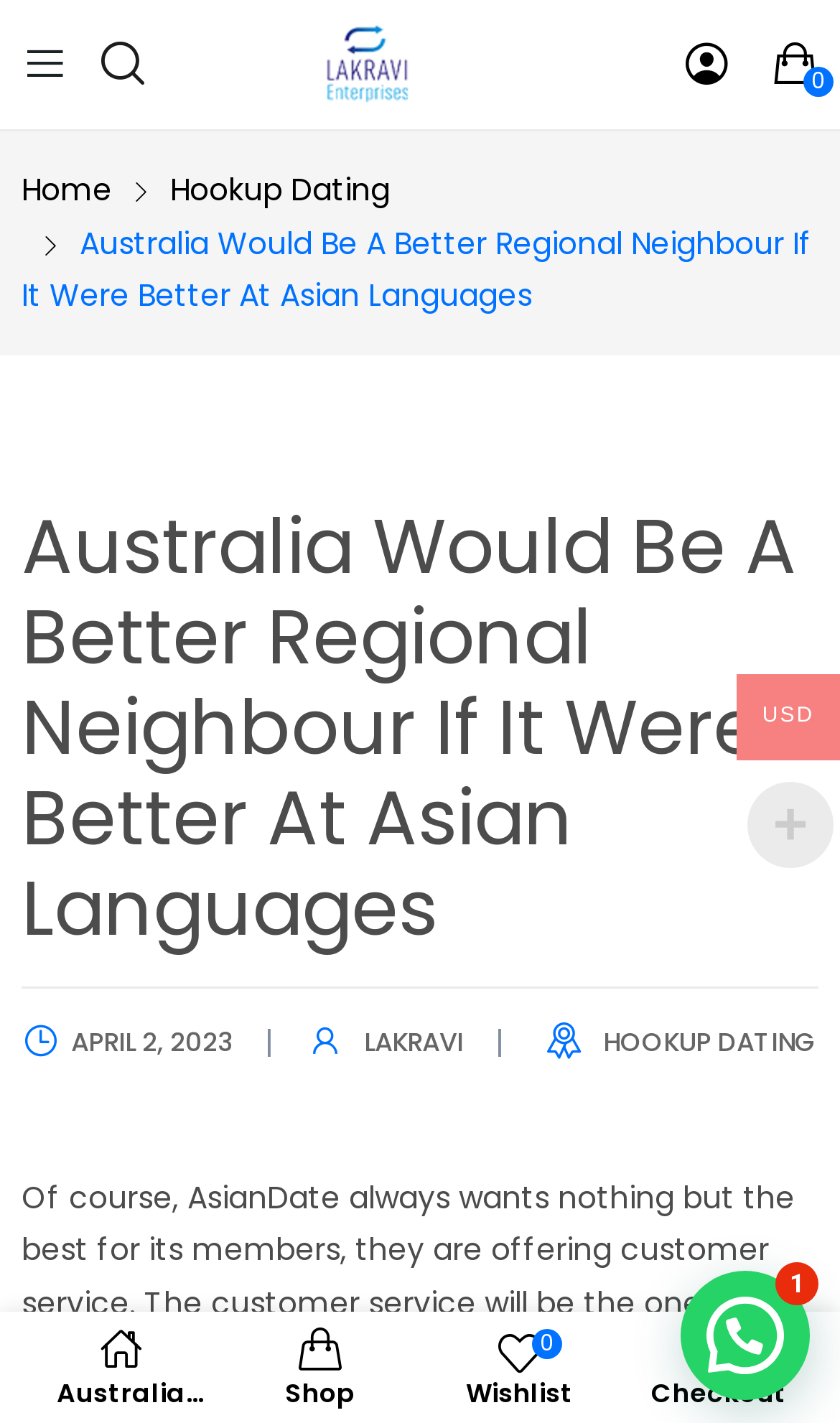Locate the bounding box coordinates of the area you need to click to fulfill this instruction: 'Read the article published on APRIL 2, 2023'. The coordinates must be in the form of four float numbers ranging from 0 to 1: [left, top, right, bottom].

[0.085, 0.709, 0.277, 0.755]